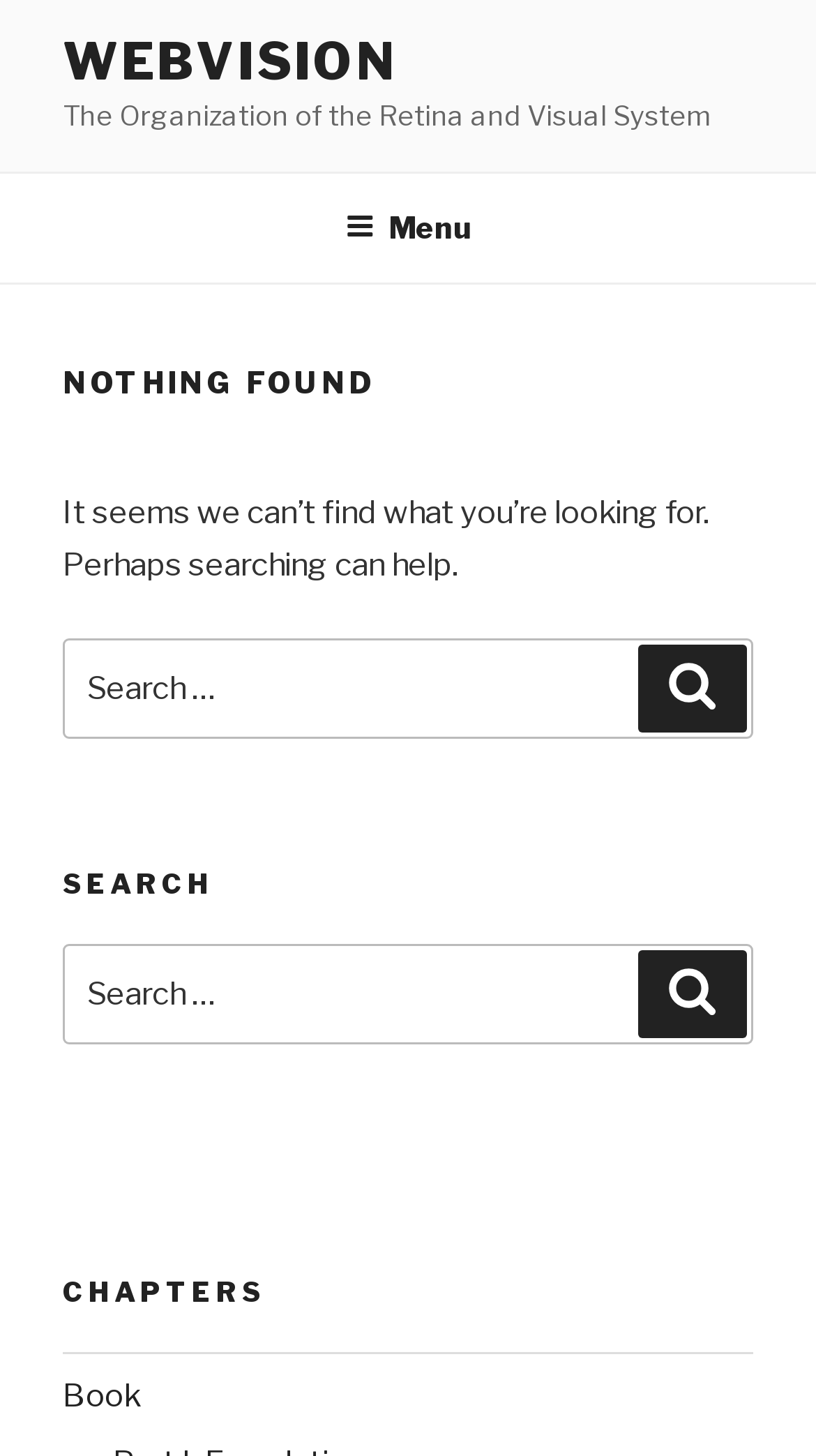From the element description: "Menu", extract the bounding box coordinates of the UI element. The coordinates should be expressed as four float numbers between 0 and 1, in the order [left, top, right, bottom].

[0.386, 0.12, 0.614, 0.191]